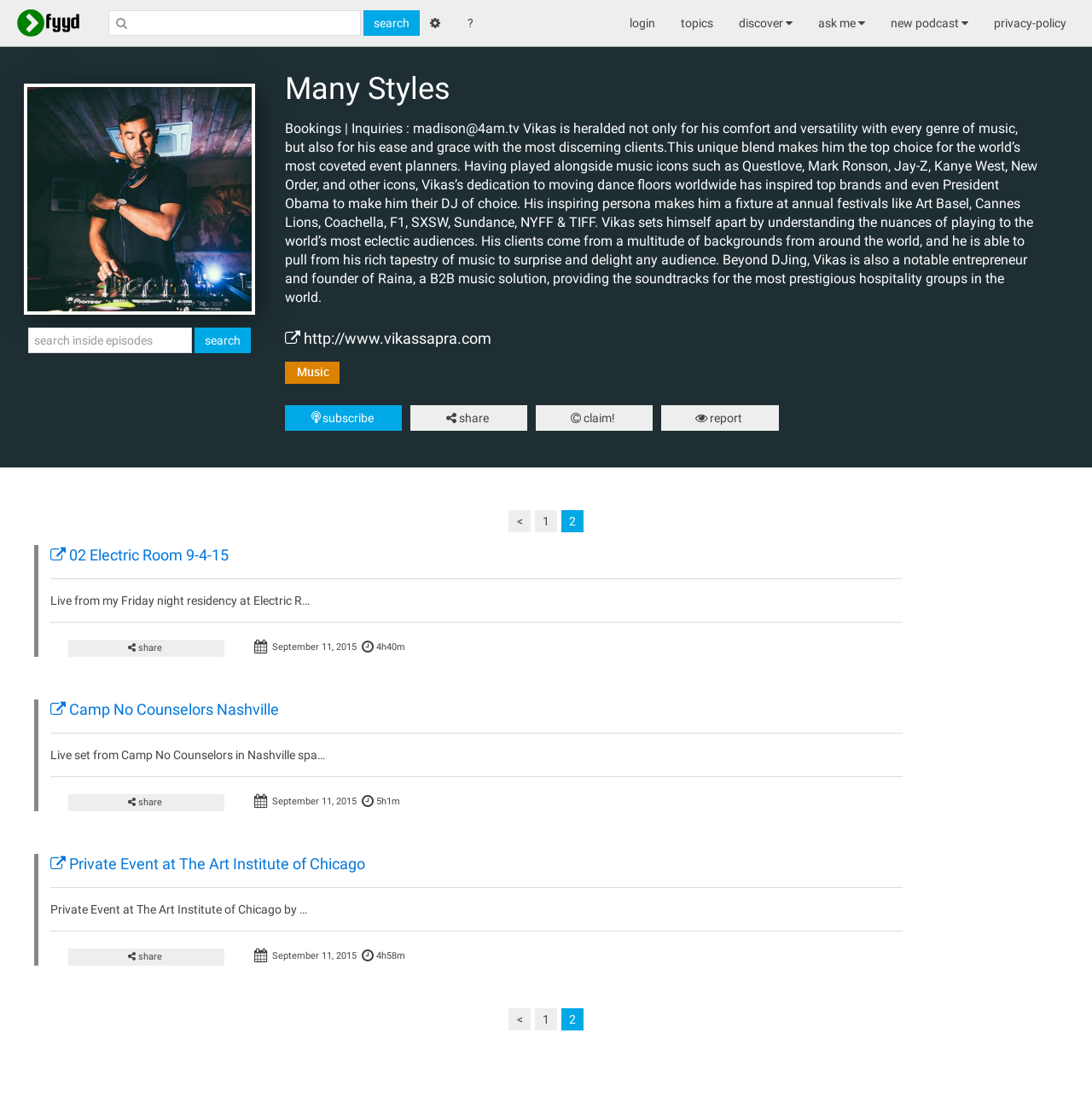Create an in-depth description of the webpage, covering main sections.

The webpage is about a DJ named Vikas, with a title "Many Styles" at the top. There is a search box at the top right corner, accompanied by a search button and a few links, including "login", "topics", "discover", "ask me", "new podcast", and "privacy-policy". 

Below the search box, there is a heading "Many Styles" with an image and a link to the same title. Underneath, there is a brief description of Vikas, highlighting his comfort and versatility with various music genres, as well as his ease with discerning clients. 

The webpage then features a series of podcast episodes, each with a heading, a brief description, and a few links to share, embed, or report the podcast. The episodes are separated by horizontal lines, and each episode has a timestamp and a duration. The episodes are listed in a vertical column, with the most recent one at the top.

At the bottom of the webpage, there are pagination links, including "<", "1", and "2", indicating that there are more episodes on subsequent pages.